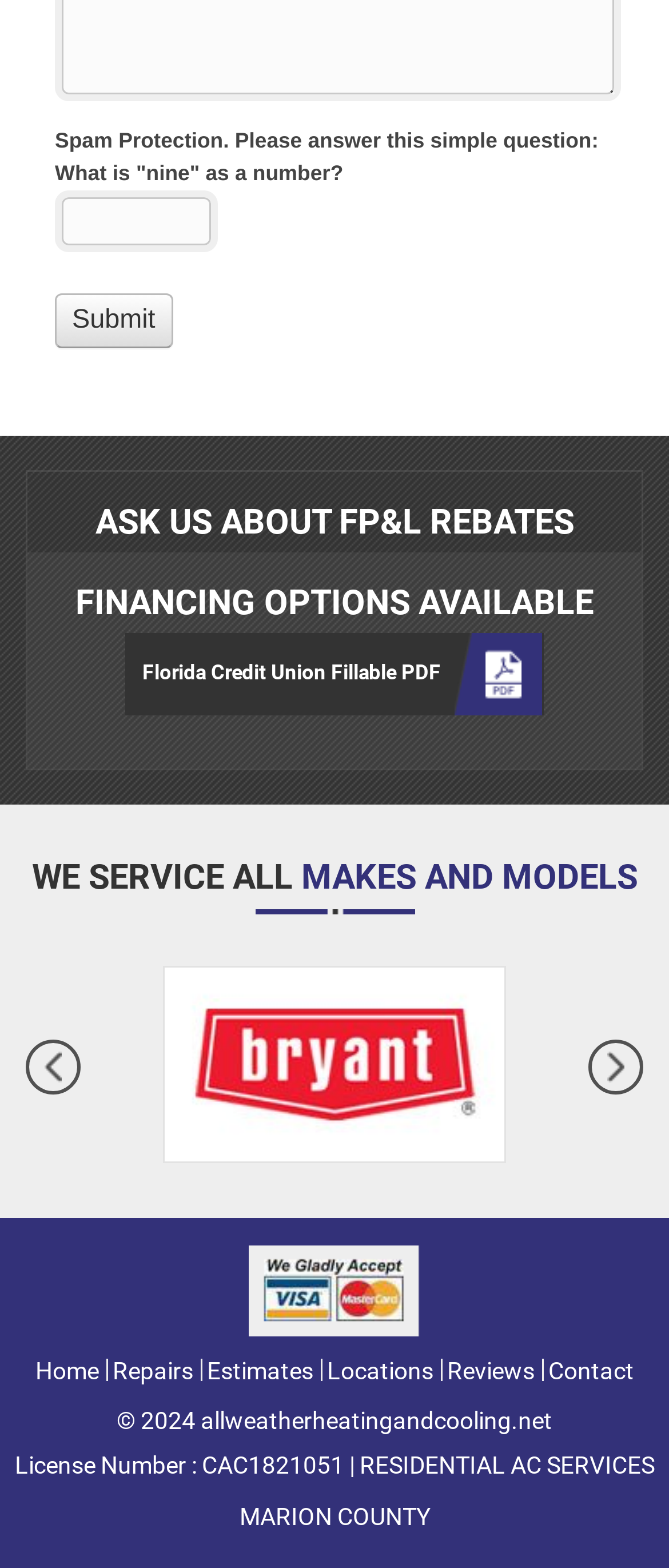Please identify the bounding box coordinates of the element on the webpage that should be clicked to follow this instruction: "Go to the Home page". The bounding box coordinates should be given as four float numbers between 0 and 1, formatted as [left, top, right, bottom].

[0.053, 0.865, 0.147, 0.883]